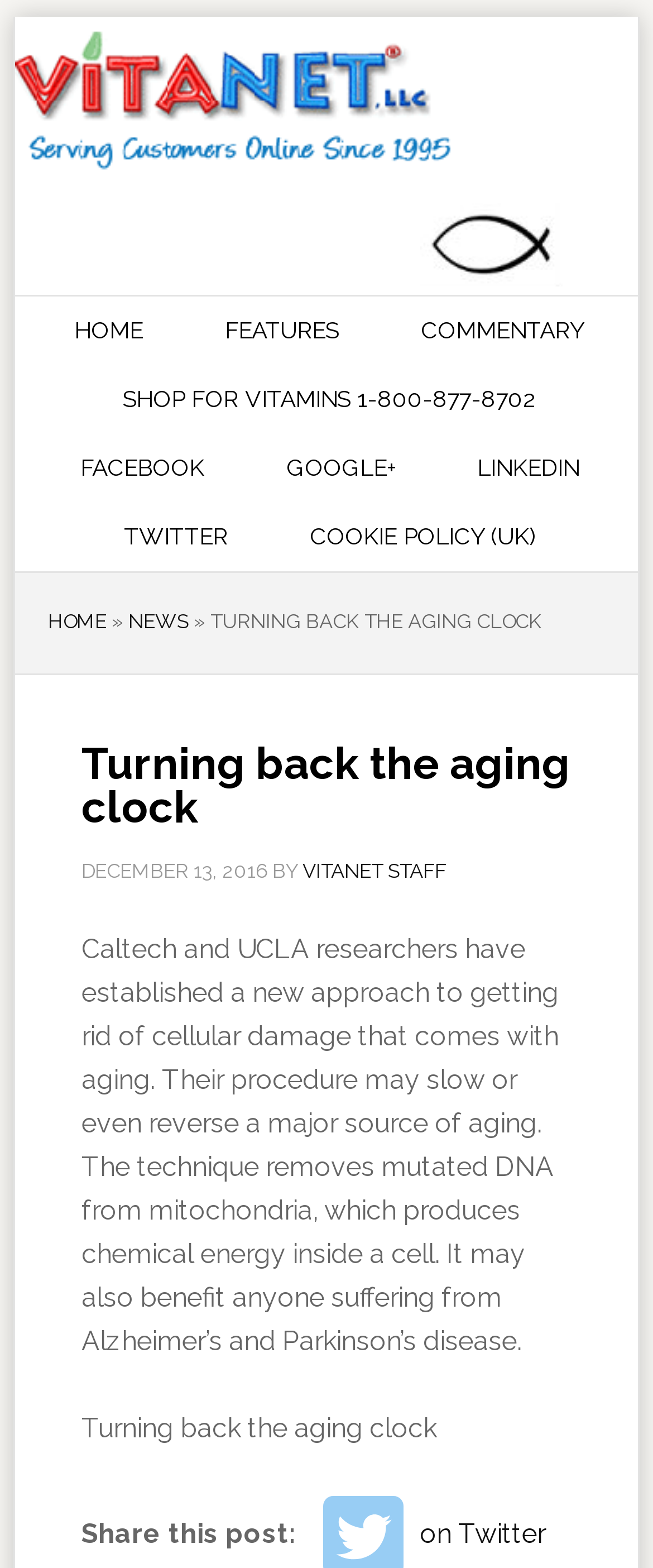Find the bounding box coordinates of the element to click in order to complete the given instruction: "Browse the 'Pets' category."

None